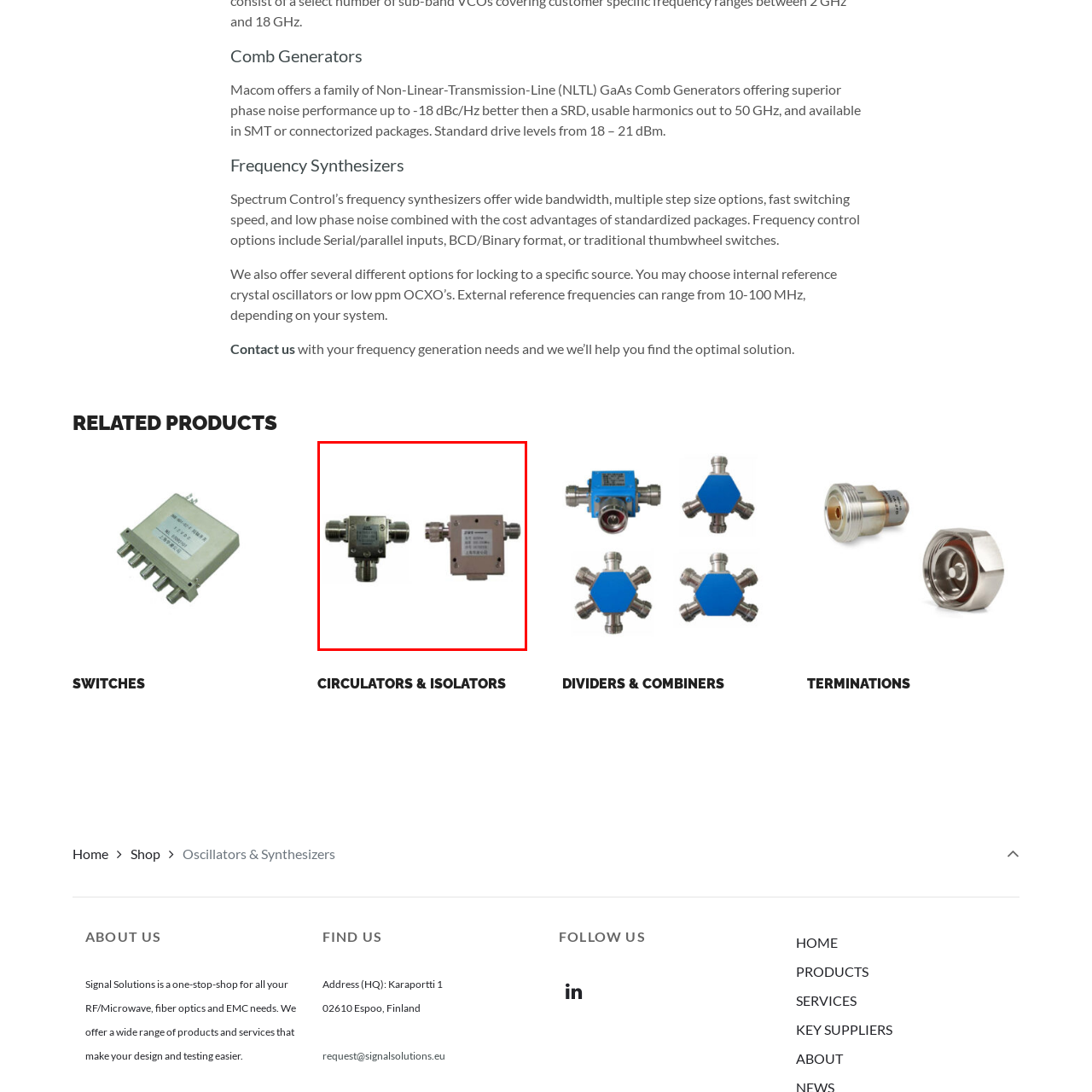What is the significance of the metal housing and connectors?
Review the image inside the red bounding box and give a detailed answer.

The metal housing and connectors of the RF circulators and isolators indicate their robustness and suitability for high-frequency applications, which is necessary for reliable operation in radio frequency systems.